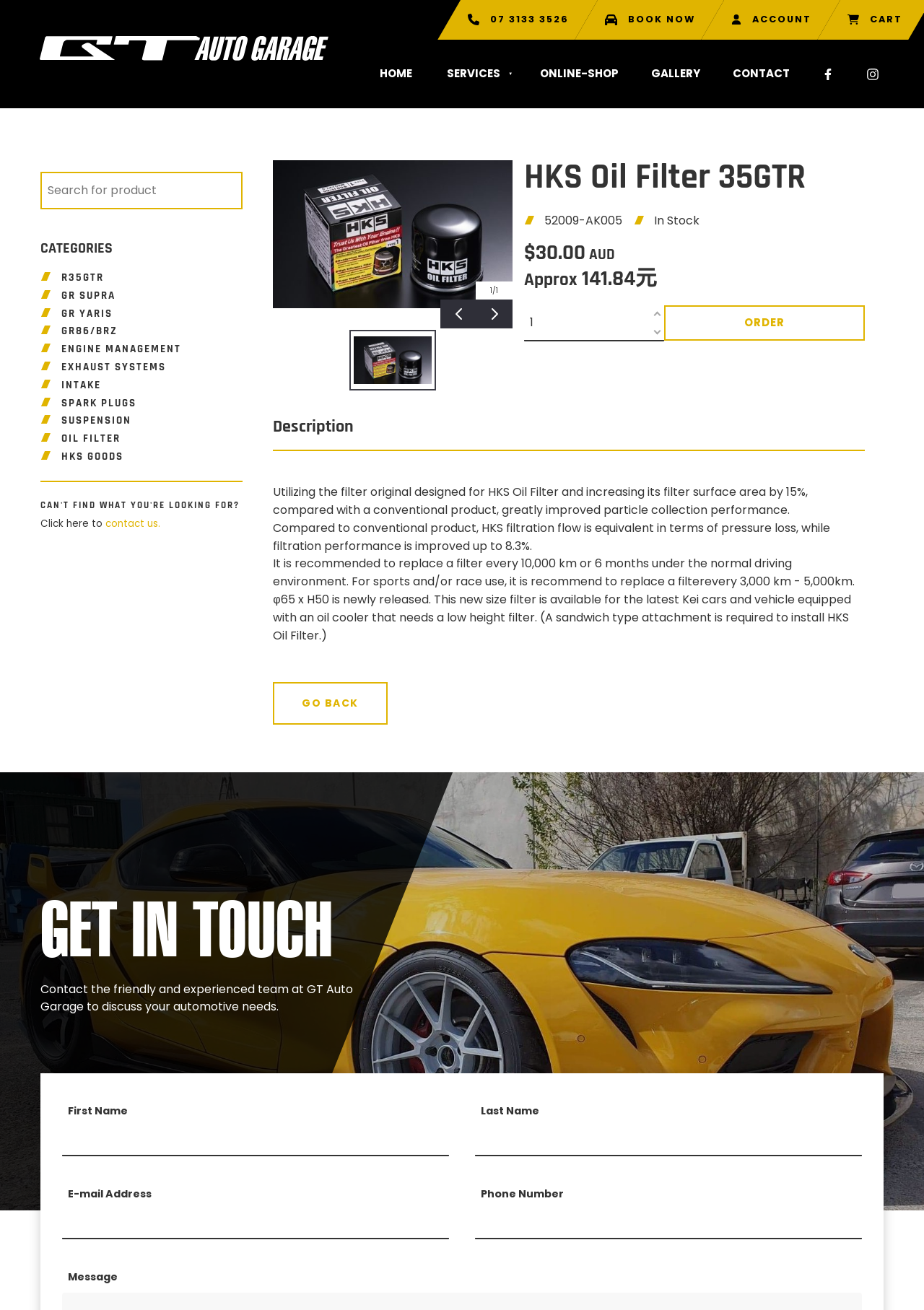Respond with a single word or phrase:
What is the price of the oil filter?

$30.00 AUD